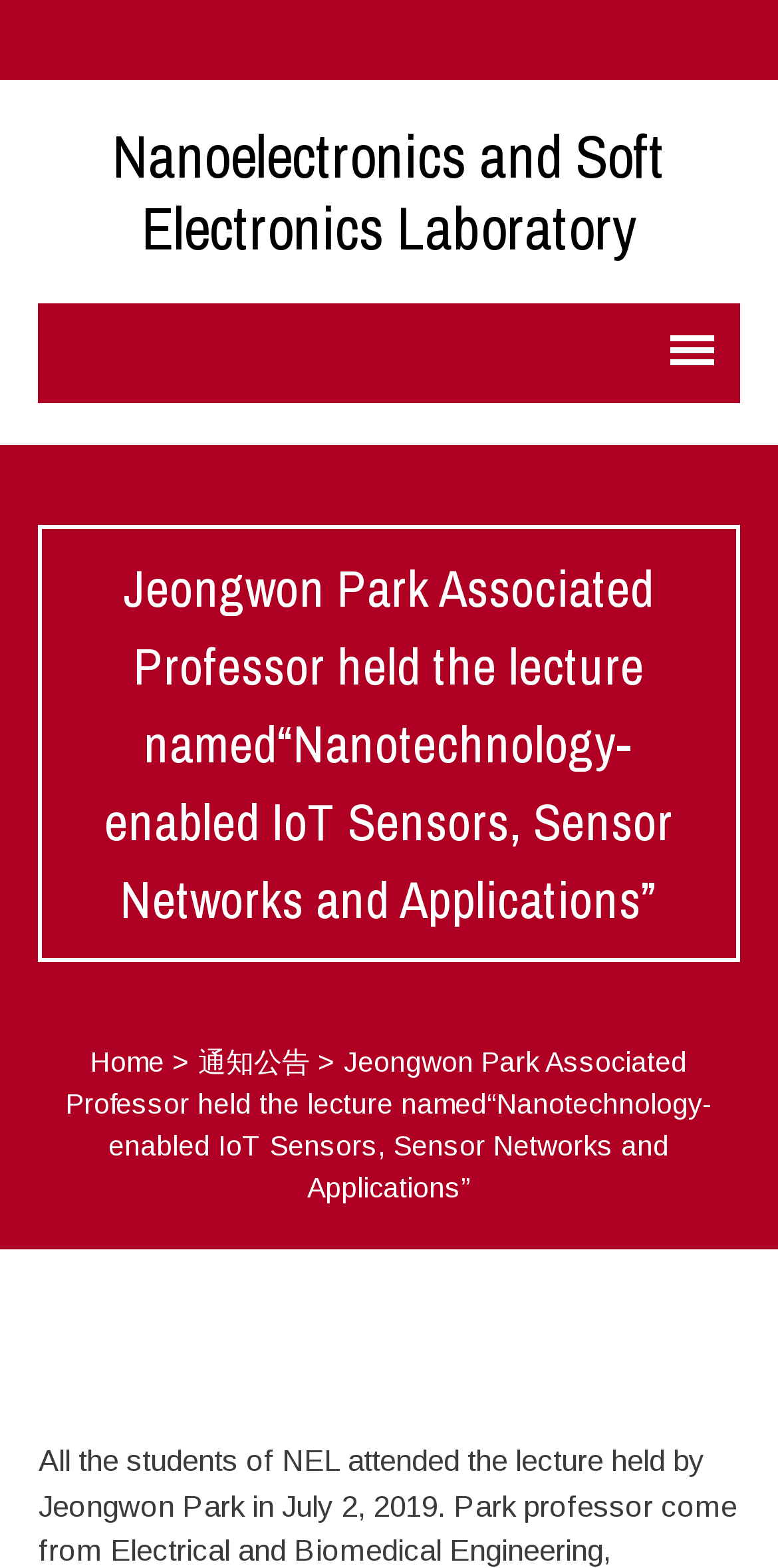How many navigation links are there at the bottom?
Refer to the screenshot and respond with a concise word or phrase.

3